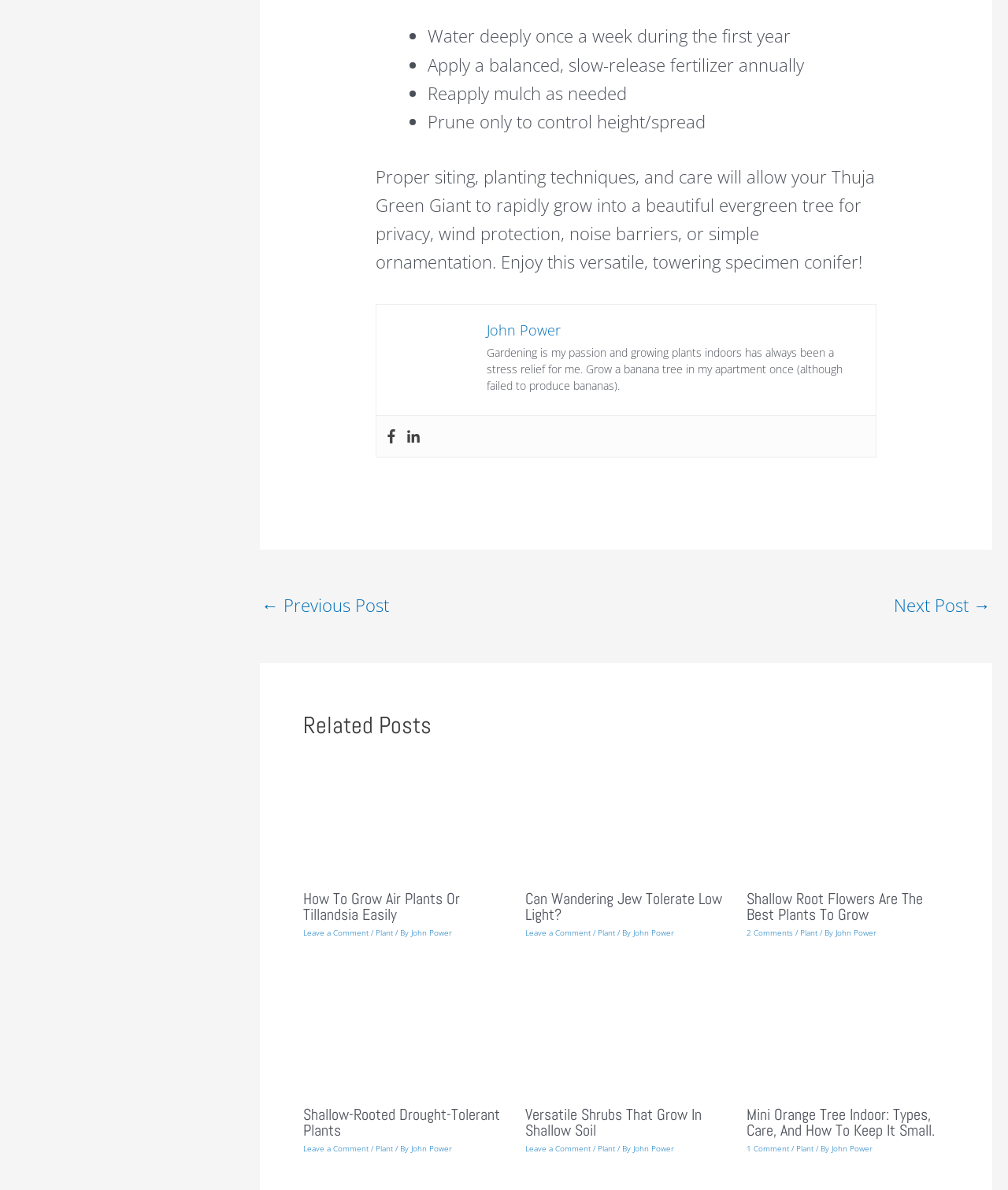What is the topic of the first article?
Examine the image and provide an in-depth answer to the question.

The first article is about Thuja Green Giant, which is a type of evergreen tree. This can be inferred from the static text 'Proper siting, planting techniques, and care will allow your Thuja Green Giant to rapidly grow into a beautiful evergreen tree...'.